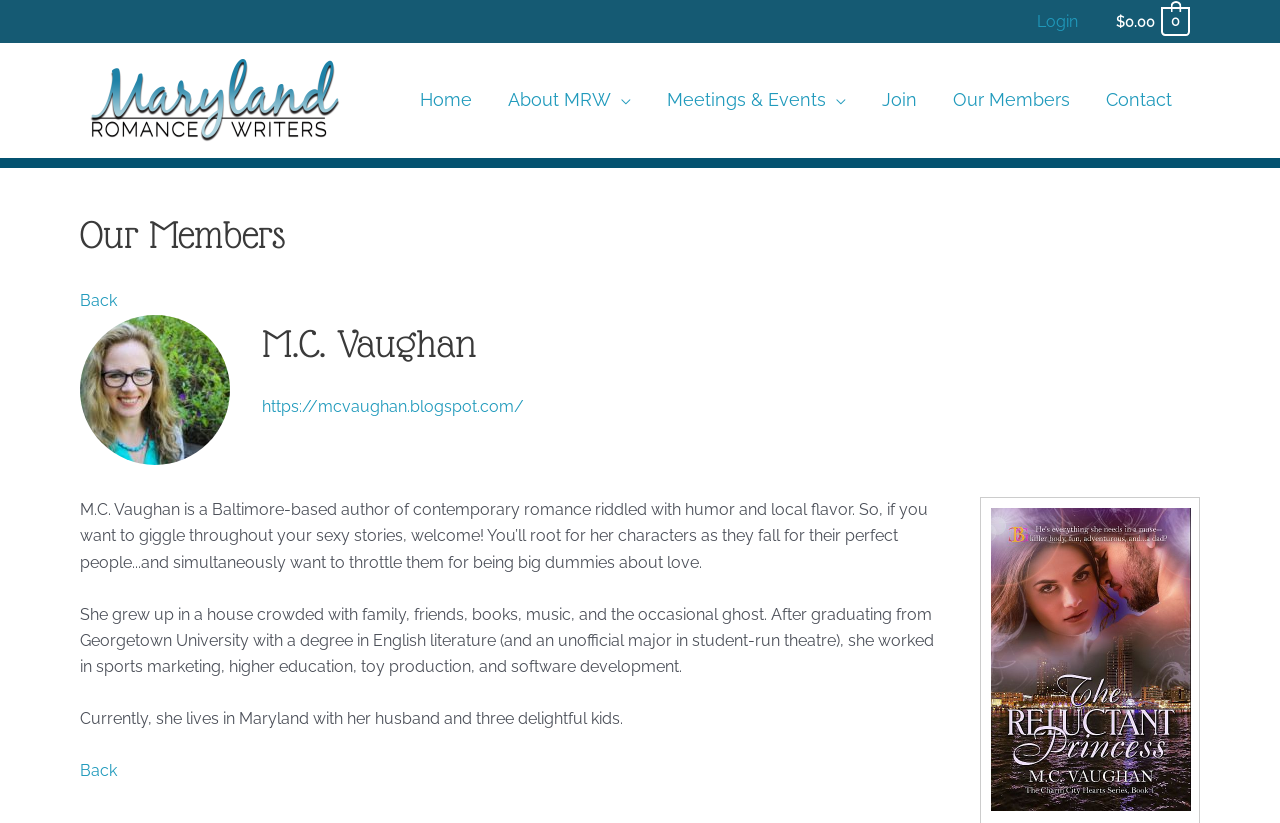Predict the bounding box coordinates of the area that should be clicked to accomplish the following instruction: "Visit M.C. Vaughan's blog". The bounding box coordinates should consist of four float numbers between 0 and 1, i.e., [left, top, right, bottom].

[0.205, 0.482, 0.409, 0.505]